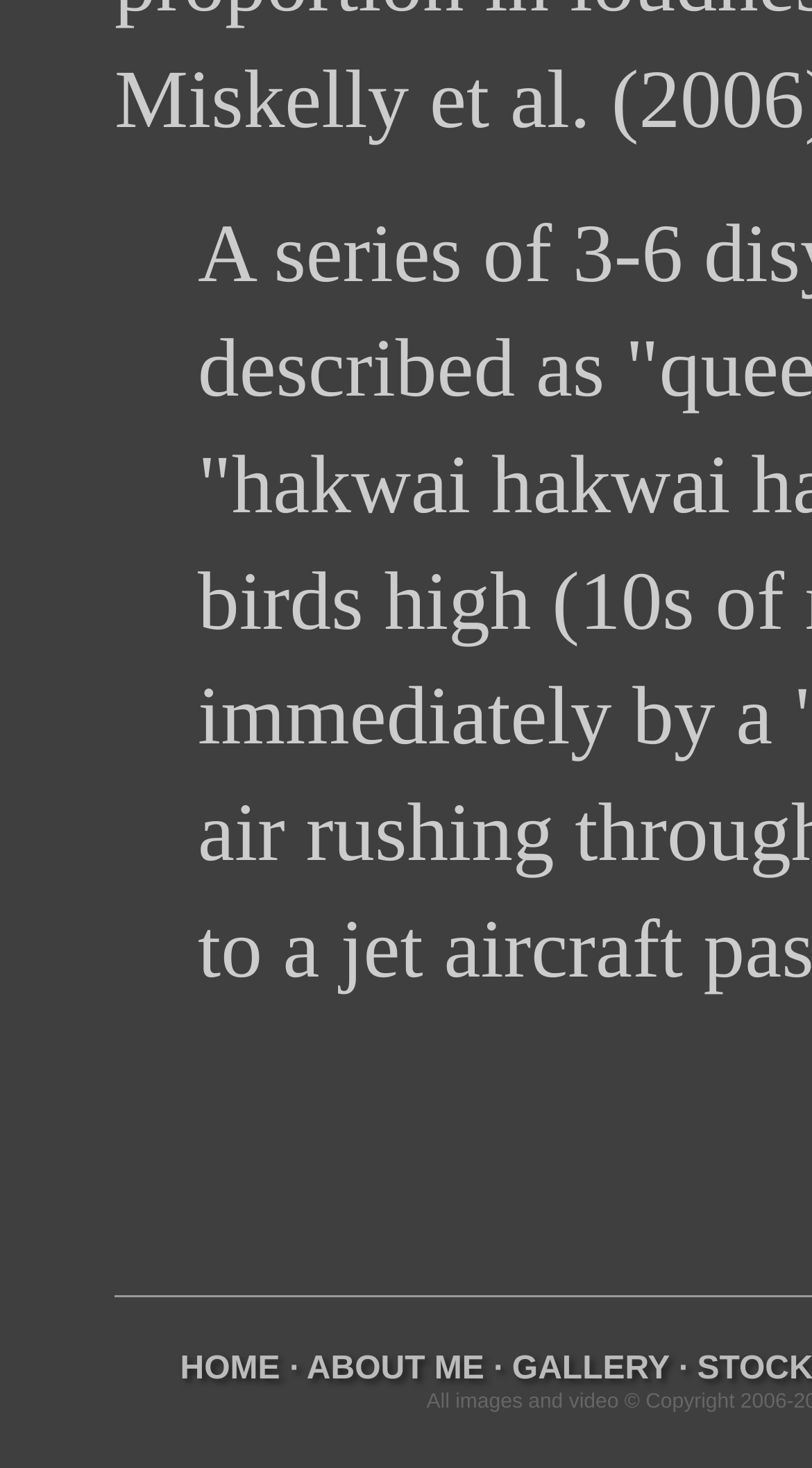Identify the bounding box of the UI component described as: "GALLERY".

[0.631, 0.92, 0.824, 0.944]